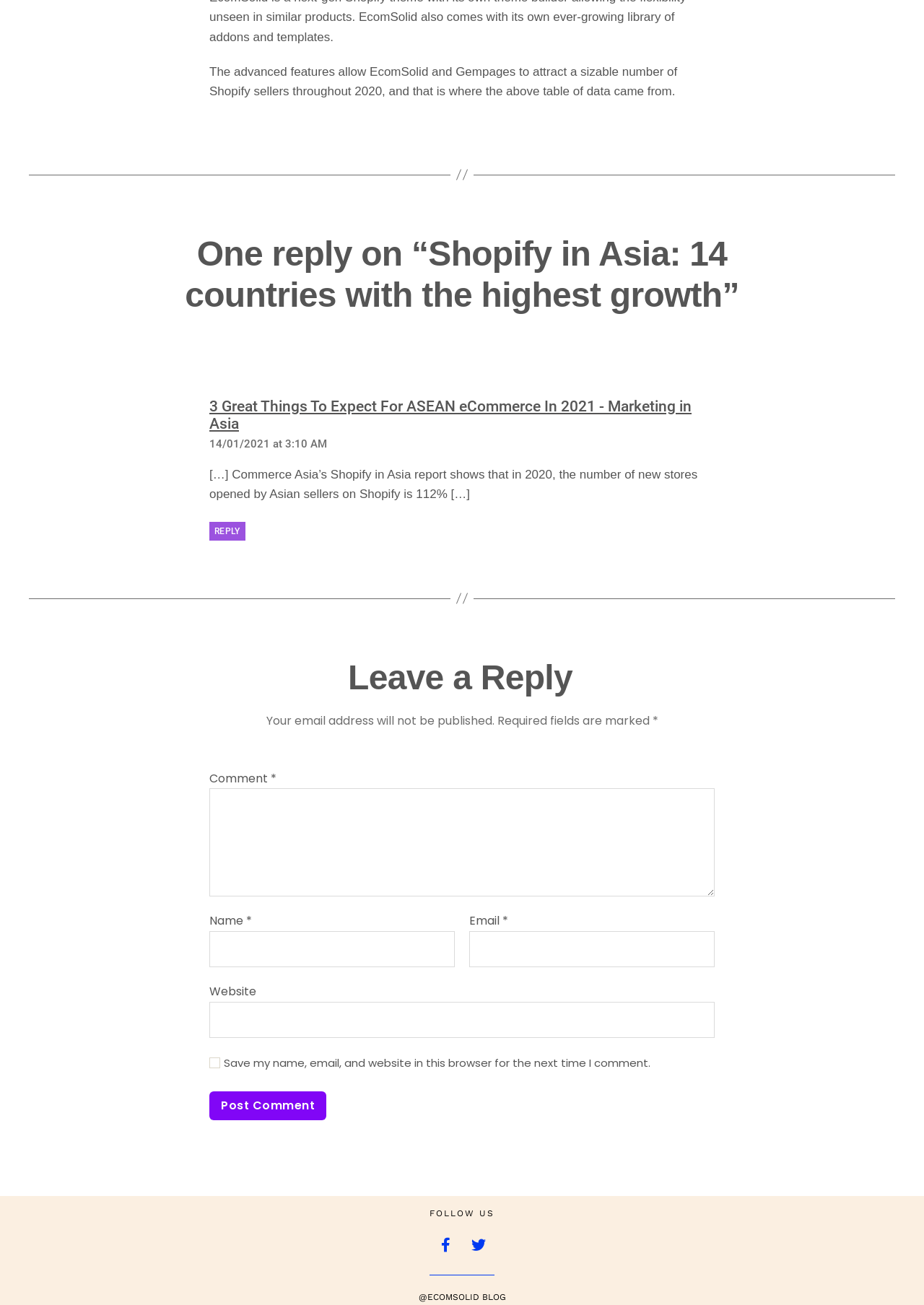Show the bounding box coordinates of the region that should be clicked to follow the instruction: "Enter your name."

[0.227, 0.714, 0.492, 0.741]